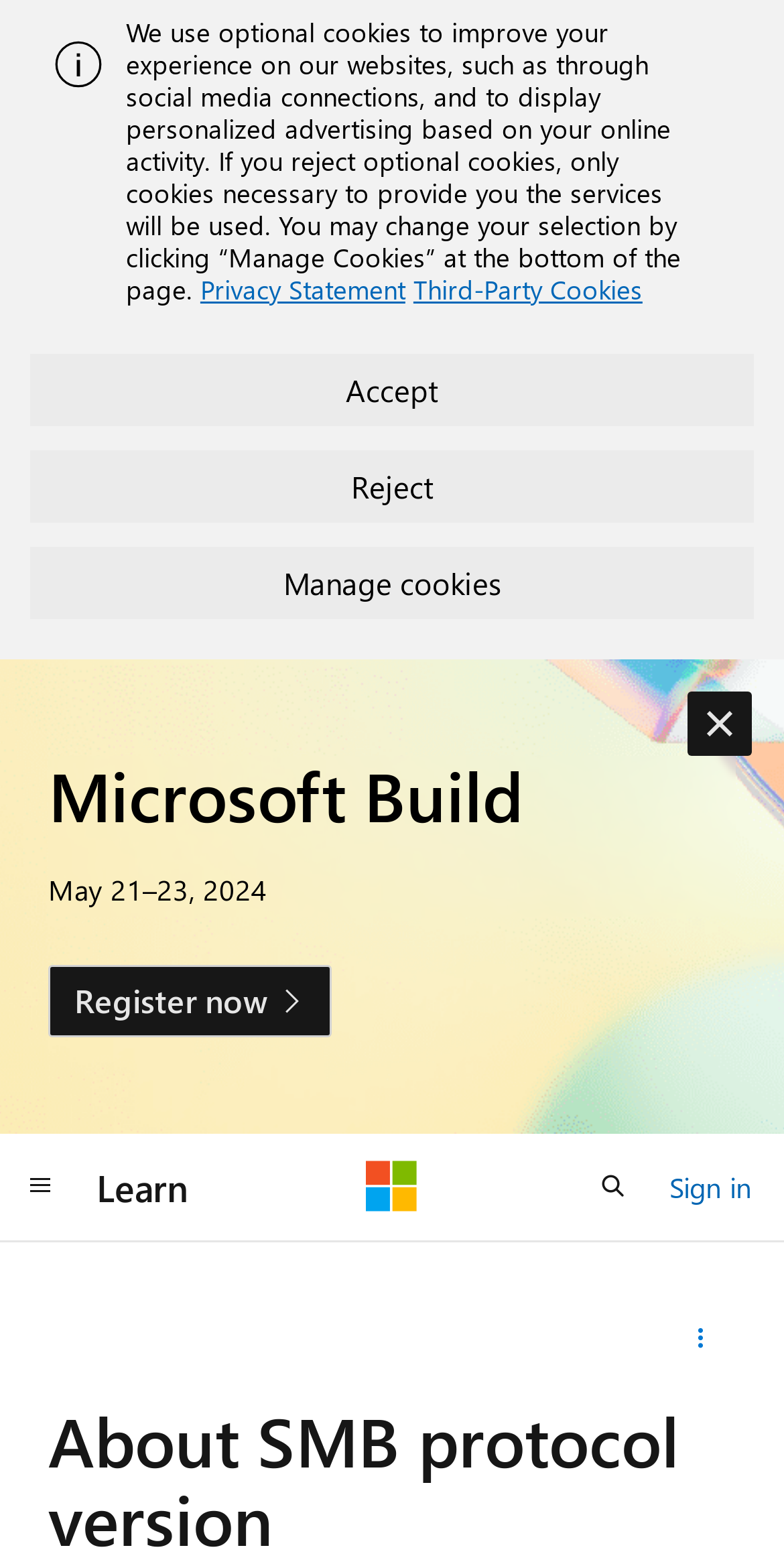Determine the bounding box coordinates of the clickable element to achieve the following action: 'Click the 'Register now' link'. Provide the coordinates as four float values between 0 and 1, formatted as [left, top, right, bottom].

[0.062, 0.616, 0.424, 0.662]